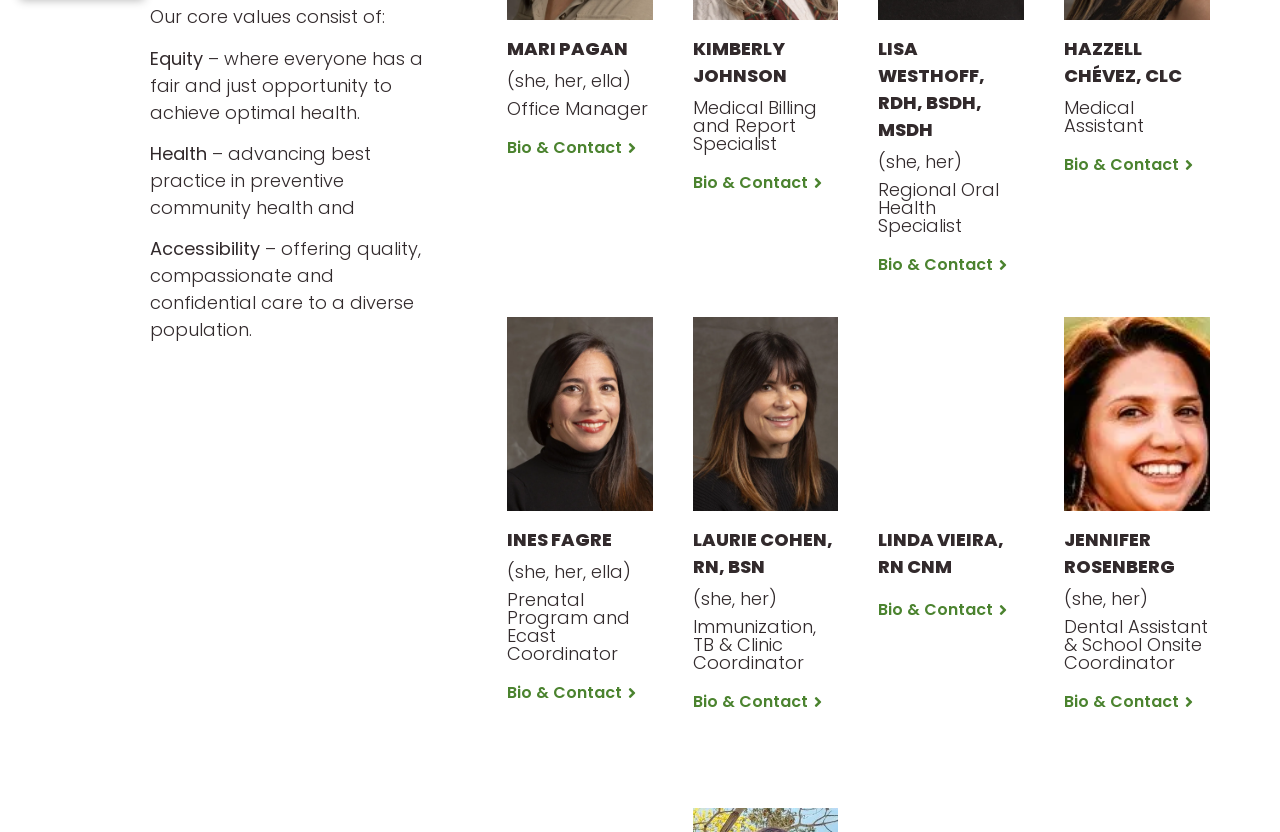Please determine the bounding box coordinates of the clickable area required to carry out the following instruction: "View Ines Fagre's bio and contact". The coordinates must be four float numbers between 0 and 1, represented as [left, top, right, bottom].

[0.396, 0.824, 0.497, 0.844]